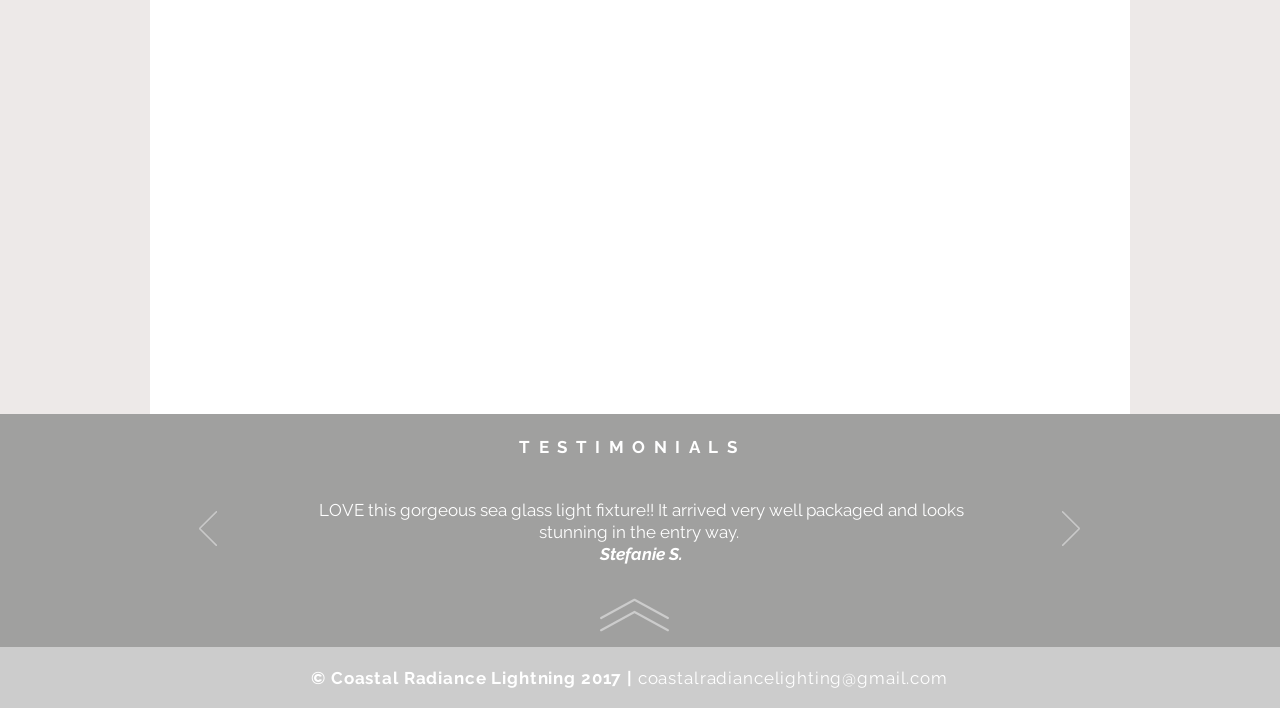What is the title of the slideshow section?
Please provide a detailed and comprehensive answer to the question.

The title of the slideshow section can be found by looking at the StaticText element with the text 'TESTIMONIALS' which is a child of the contentinfo element.